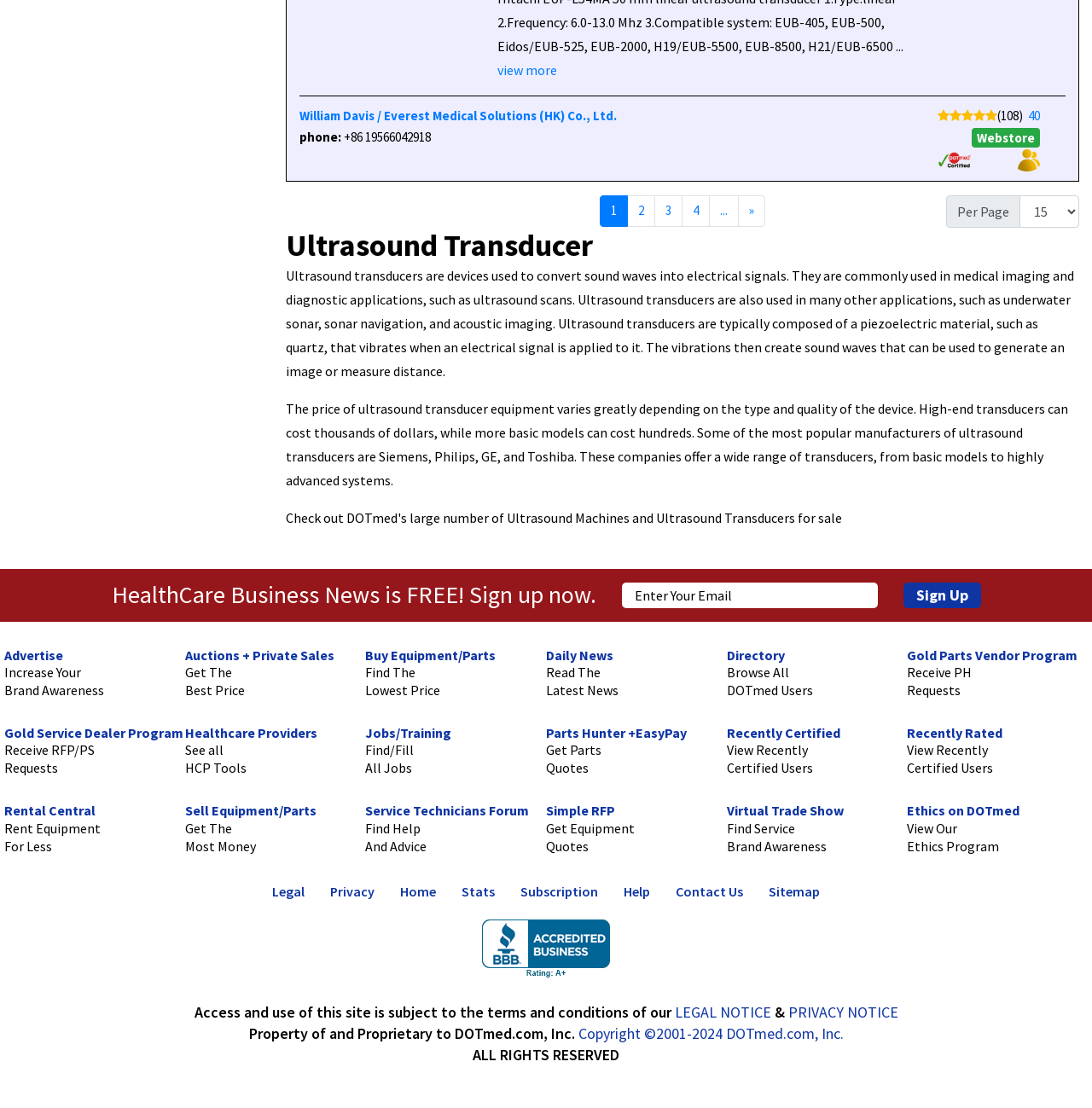Specify the bounding box coordinates of the region I need to click to perform the following instruction: "Next page". The coordinates must be four float numbers in the range of 0 to 1, i.e., [left, top, right, bottom].

[0.676, 0.177, 0.701, 0.205]